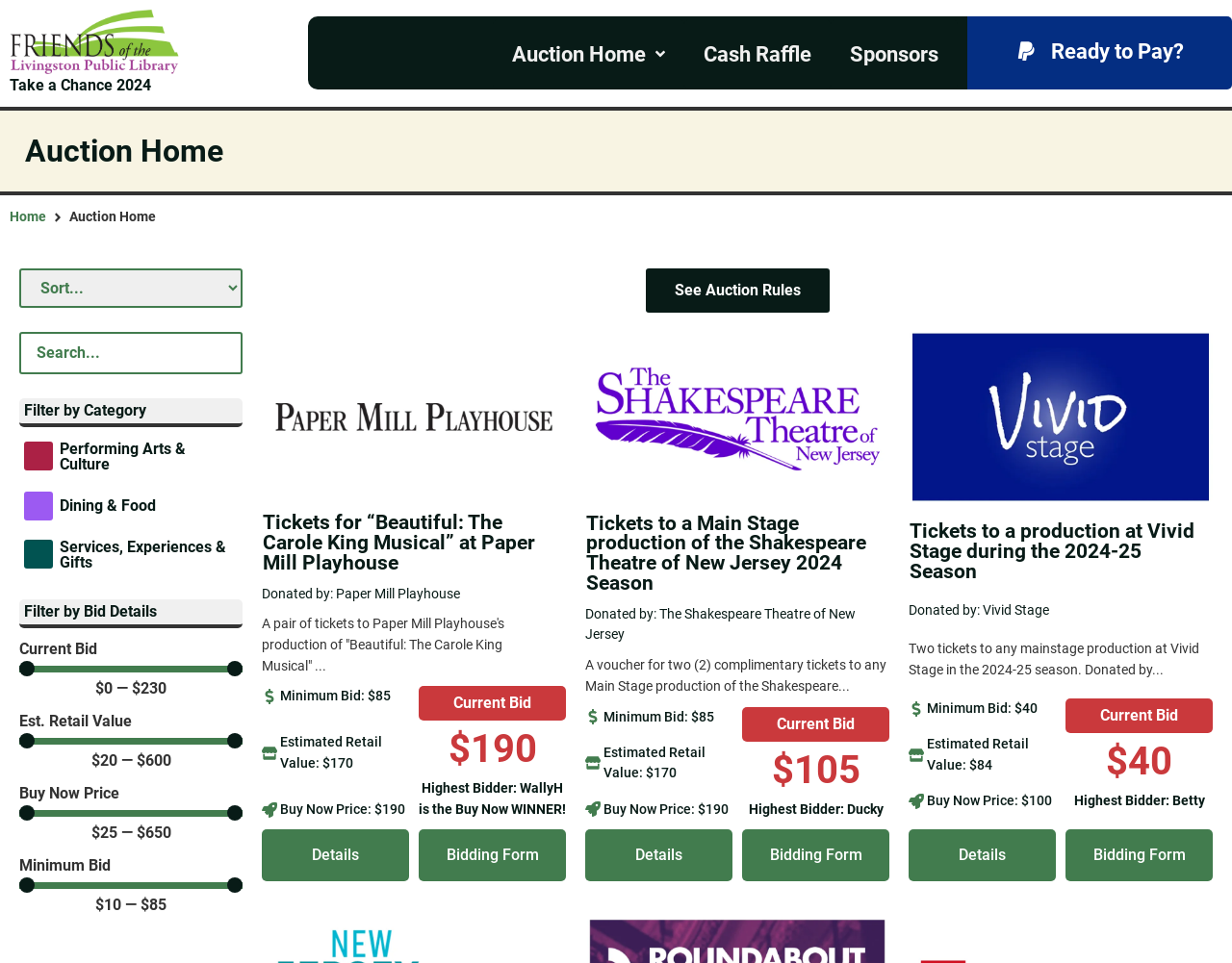Who is the highest bidder for the second auction item?
Please answer the question as detailed as possible.

I searched for the 'Highest Bidder' label under the second auction item and found the name 'Ducky'.